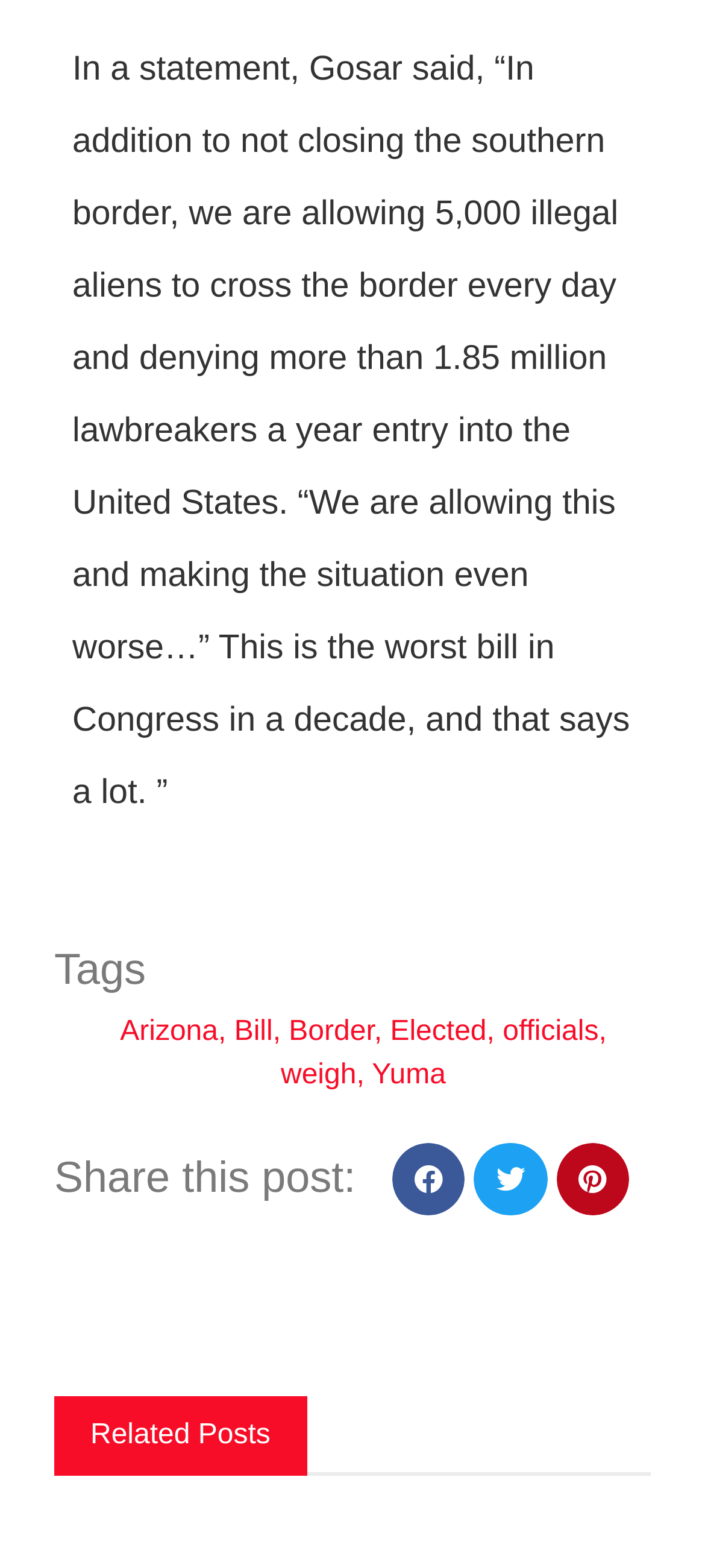Find the bounding box coordinates for the area you need to click to carry out the instruction: "Click on the 'Arizona' tag". The coordinates should be four float numbers between 0 and 1, indicated as [left, top, right, bottom].

[0.17, 0.648, 0.309, 0.668]